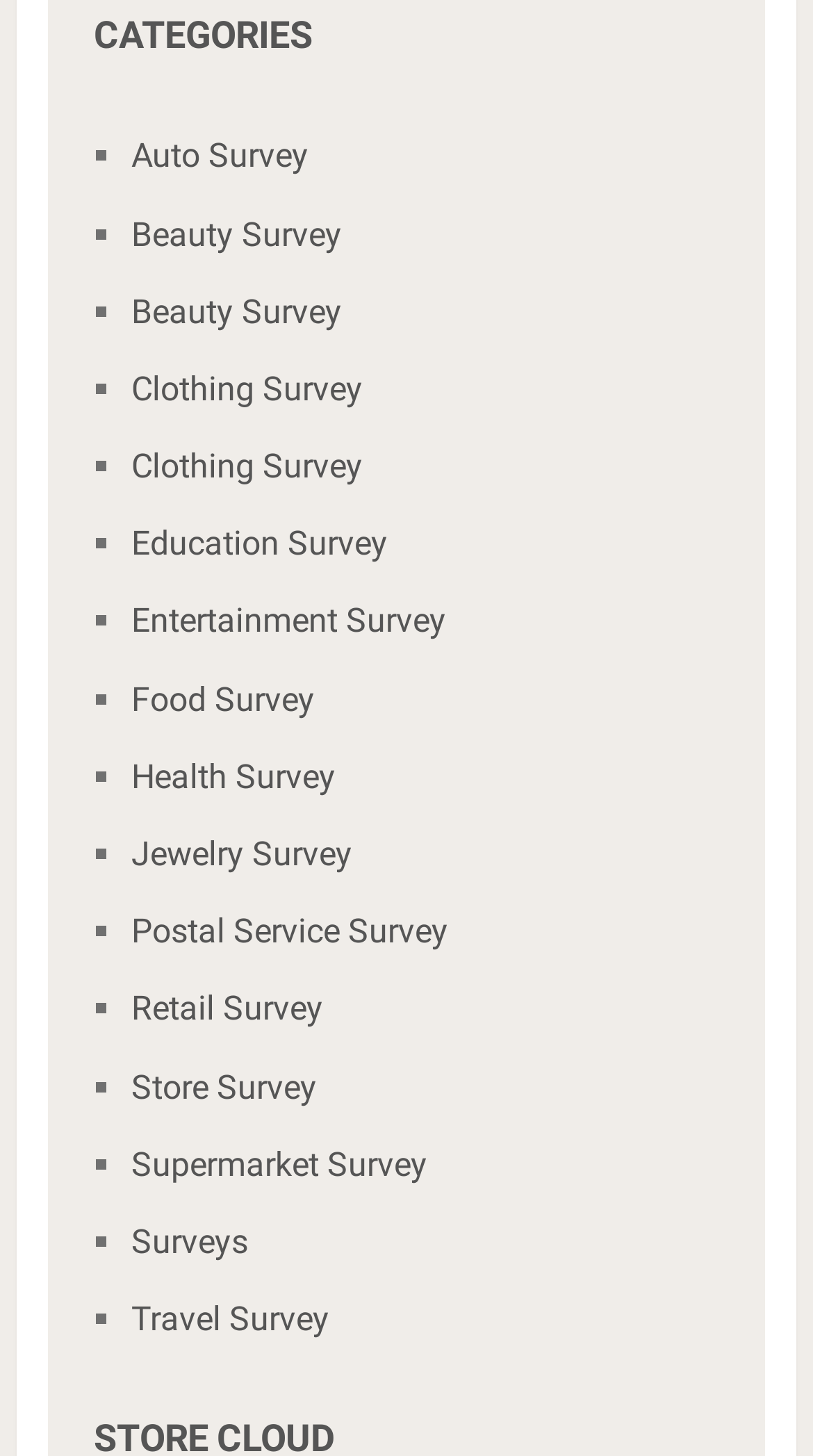What is the first survey category listed?
Answer the question with a single word or phrase by looking at the picture.

Auto Survey